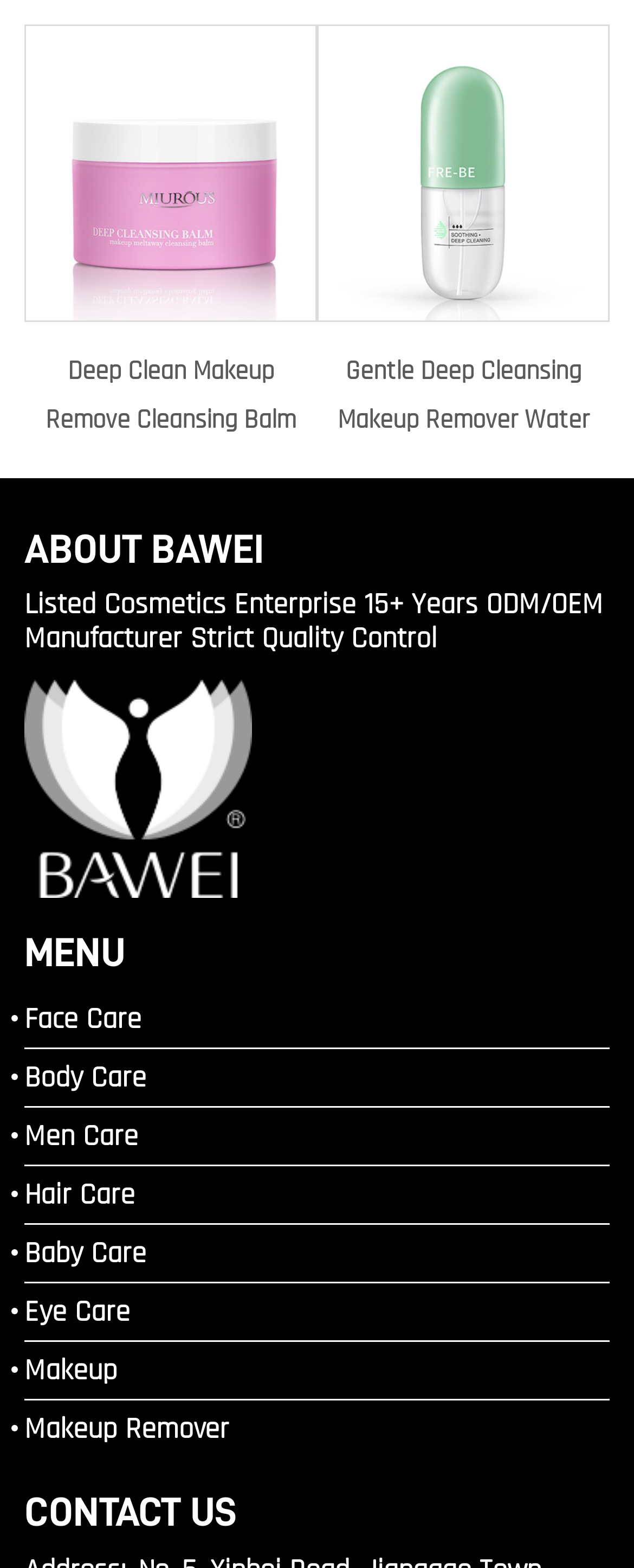Please indicate the bounding box coordinates for the clickable area to complete the following task: "Learn about Bawei". The coordinates should be specified as four float numbers between 0 and 1, i.e., [left, top, right, bottom].

[0.038, 0.337, 0.418, 0.365]